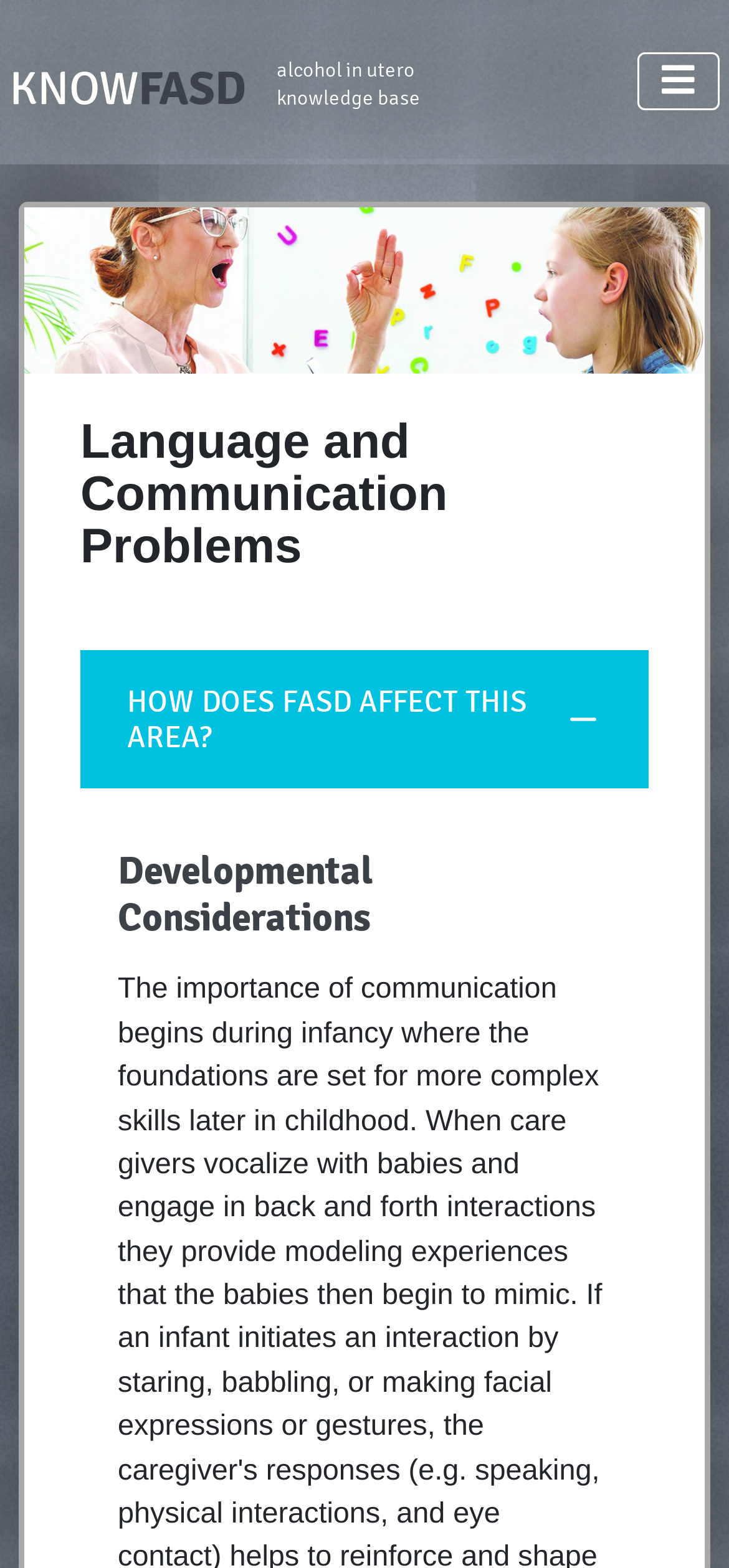What is the subheading under 'HOW DOES FASD AFFECT THIS AREA?'?
Look at the image and answer the question using a single word or phrase.

Developmental Considerations